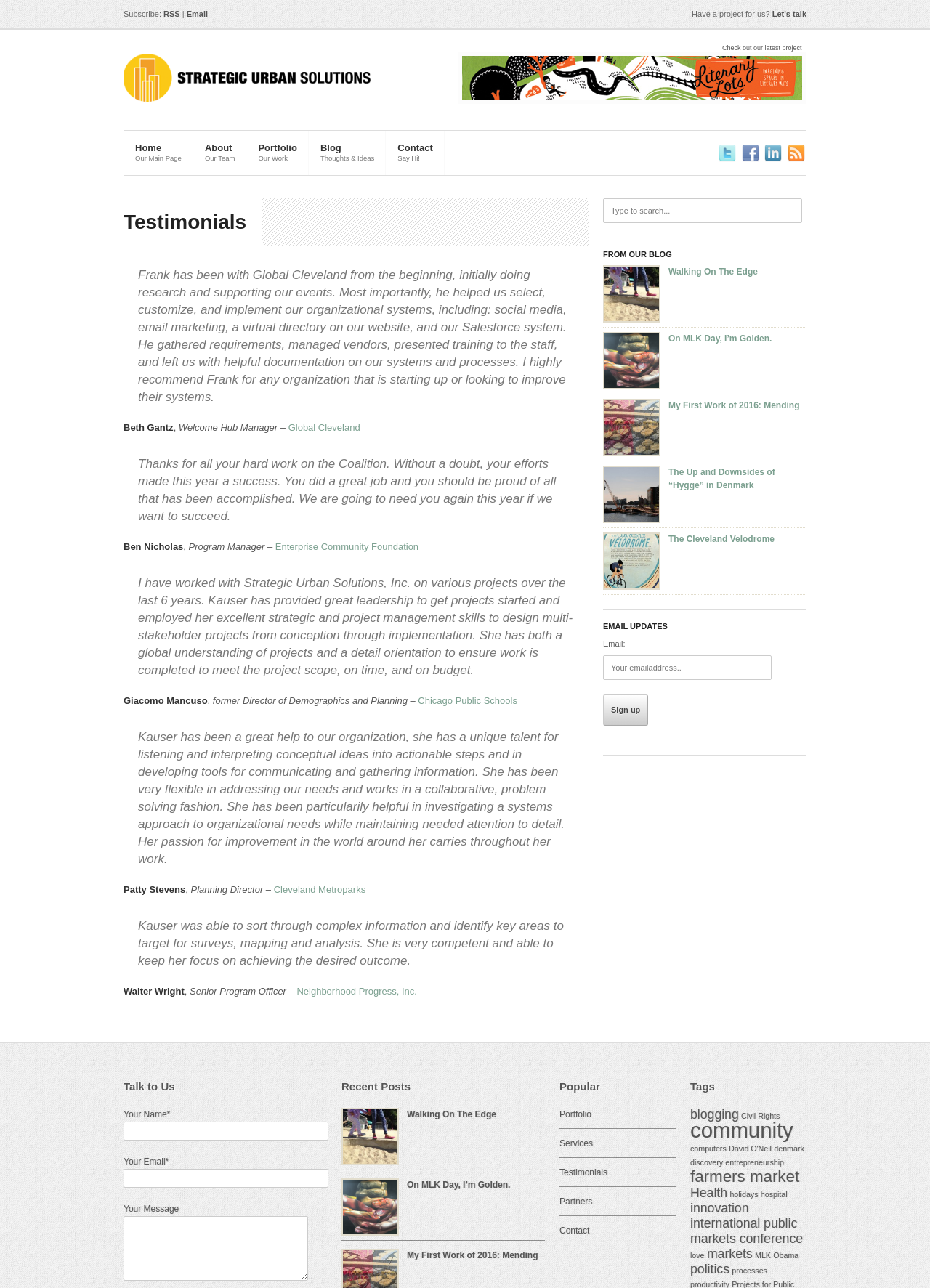Find the bounding box coordinates of the element to click in order to complete the given instruction: "Search for something."

[0.648, 0.154, 0.862, 0.173]